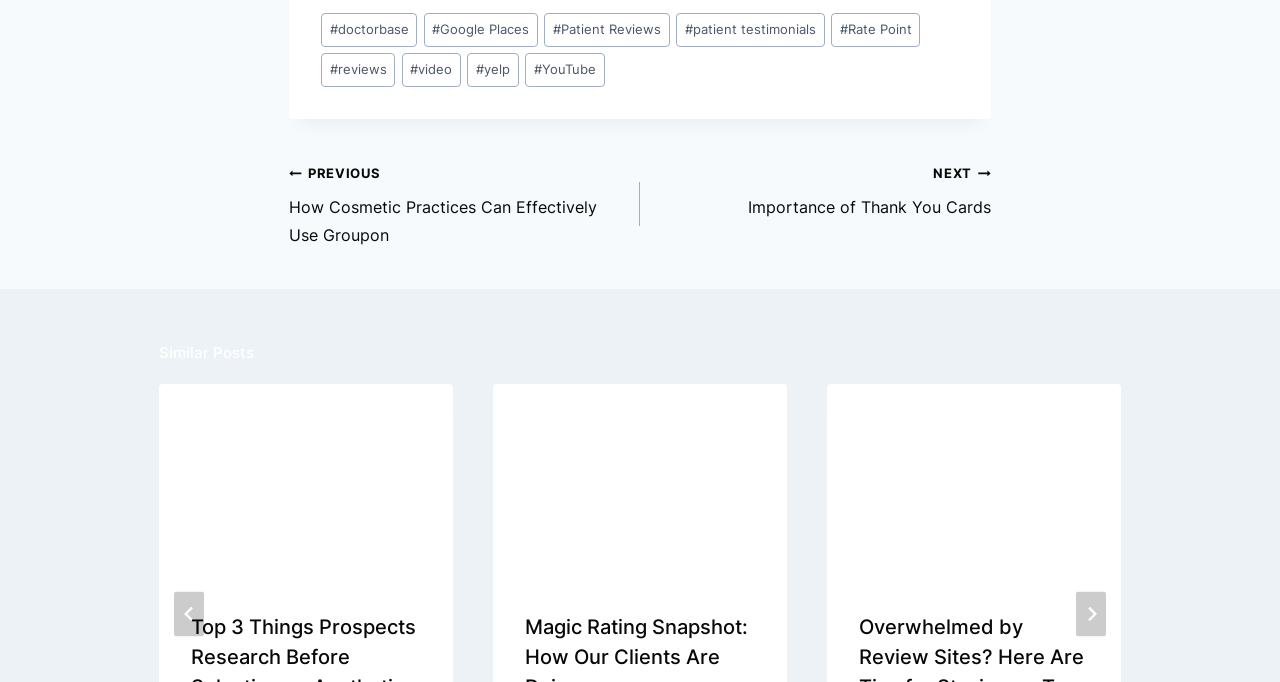Given the element description #Google Places, identify the bounding box coordinates for the UI element on the webpage screenshot. The format should be (top-left x, top-left y, bottom-right x, bottom-right y), with values between 0 and 1.

[0.331, 0.019, 0.42, 0.069]